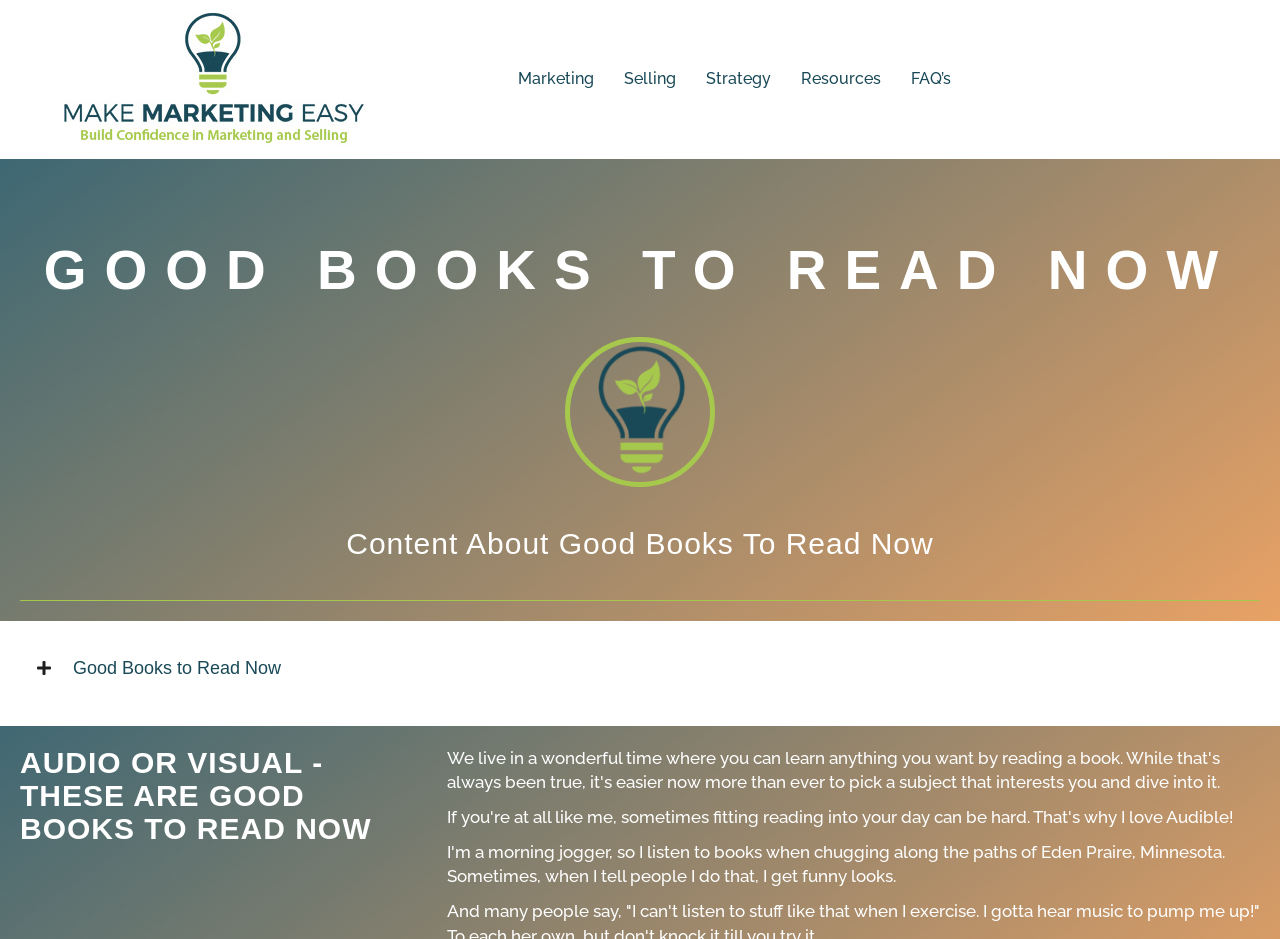From the details in the image, provide a thorough response to the question: What is the title of the main content section?

The main content section has a heading with the title 'GOOD BOOKS TO READ NOW', which is located below the navigation links and above the tab list.